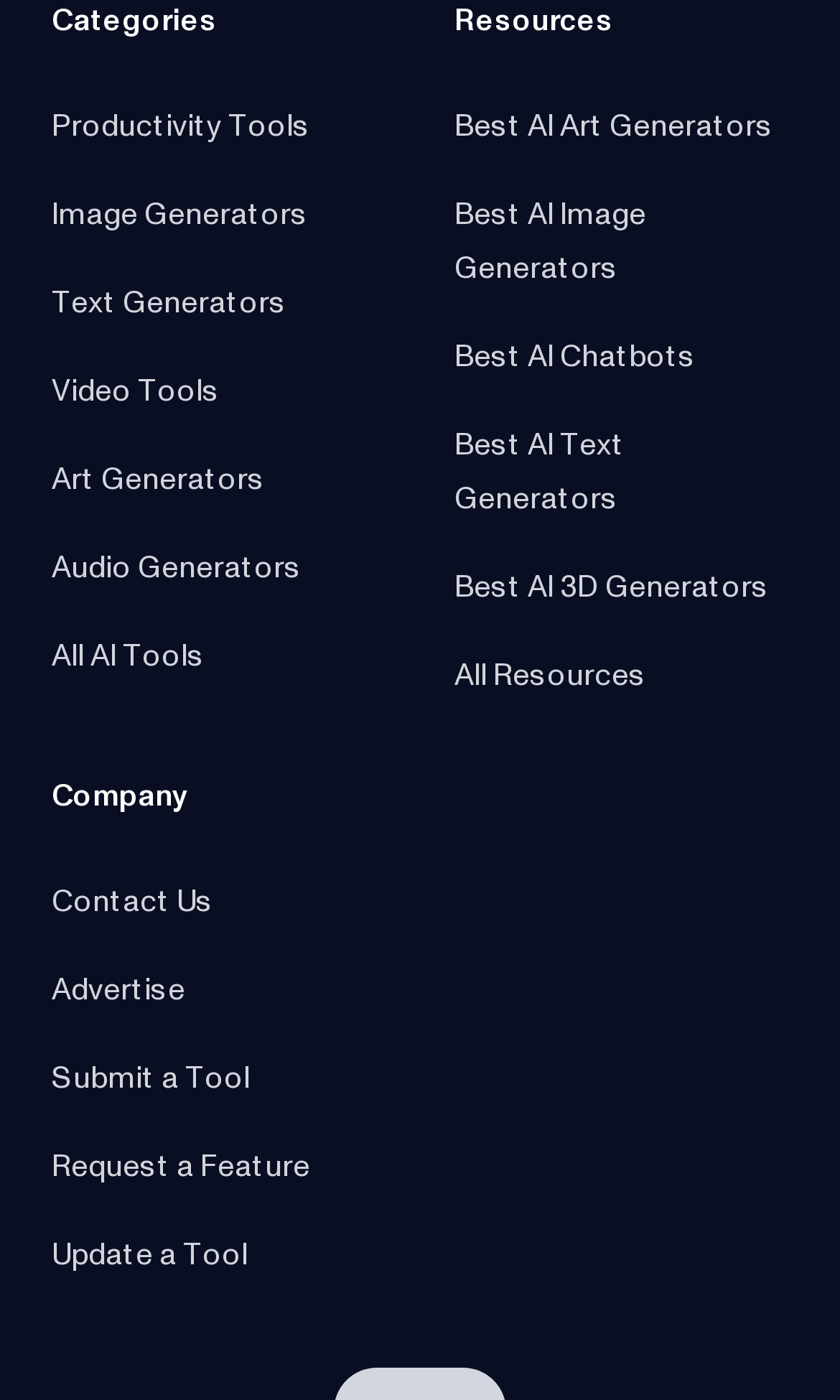Pinpoint the bounding box coordinates of the area that should be clicked to complete the following instruction: "View All AI Tools". The coordinates must be given as four float numbers between 0 and 1, i.e., [left, top, right, bottom].

[0.062, 0.459, 0.244, 0.48]